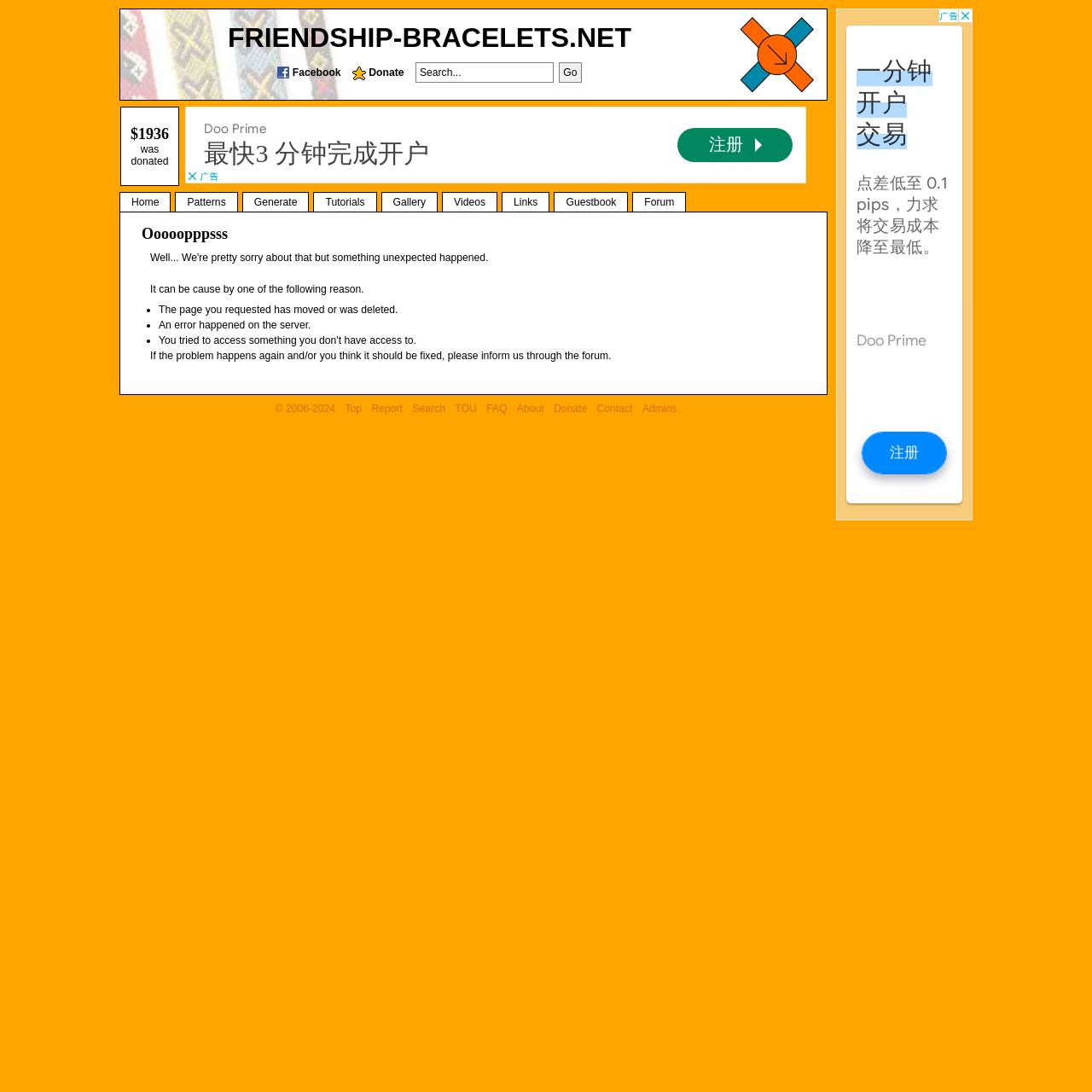What are the main navigation links on the webpage?
Give a detailed response to the question by analyzing the screenshot.

The main navigation links on the webpage are located at the top of the page and include links to 'Home', 'Patterns', 'Generate', 'Tutorials', 'Gallery', 'Videos', 'Links', 'Guestbook', and 'Forum'. These links allow users to navigate to different sections of the website.